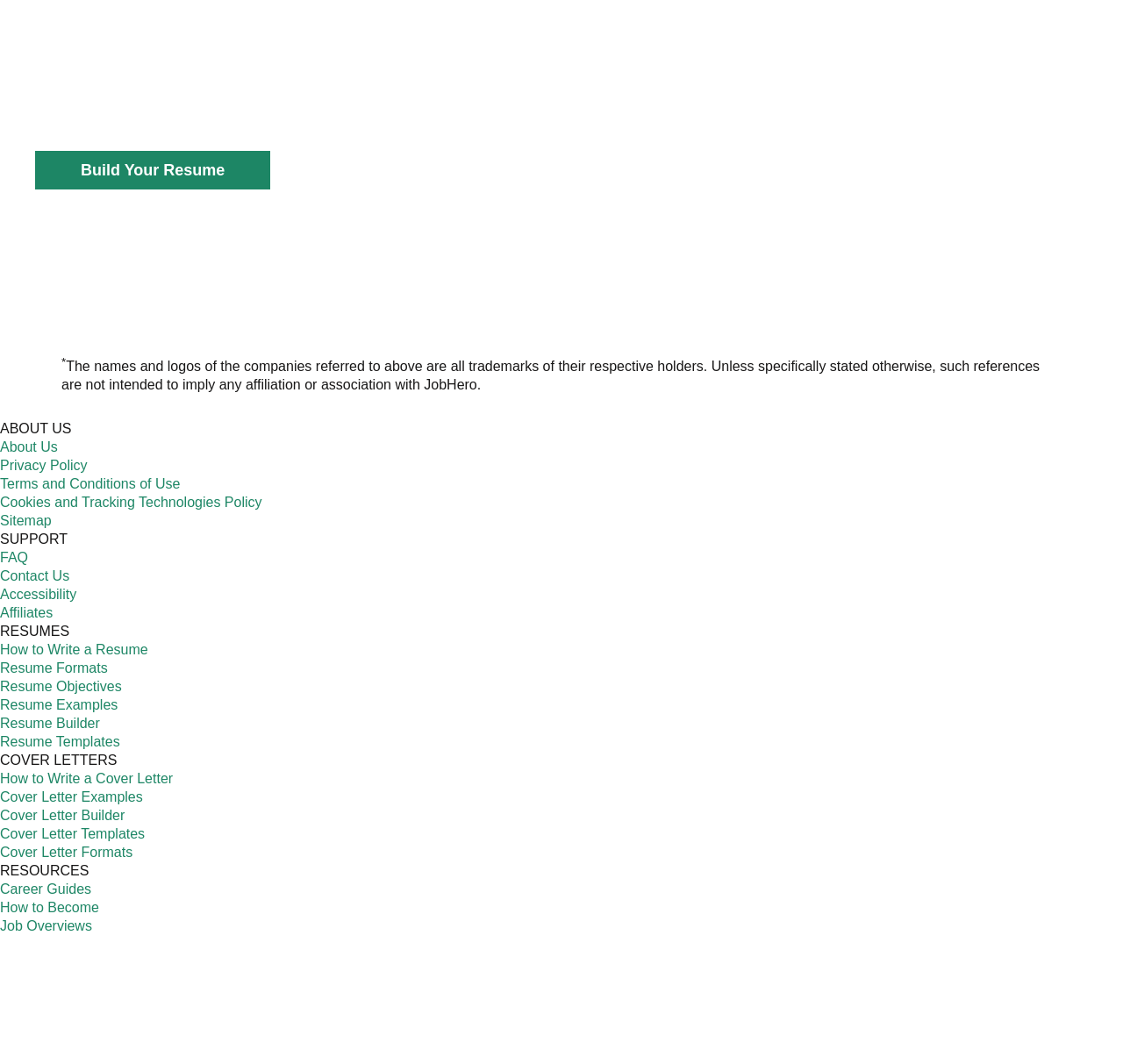Give a one-word or short-phrase answer to the following question: 
What is the award displayed at the bottom of the webpage?

Site jabber winner award